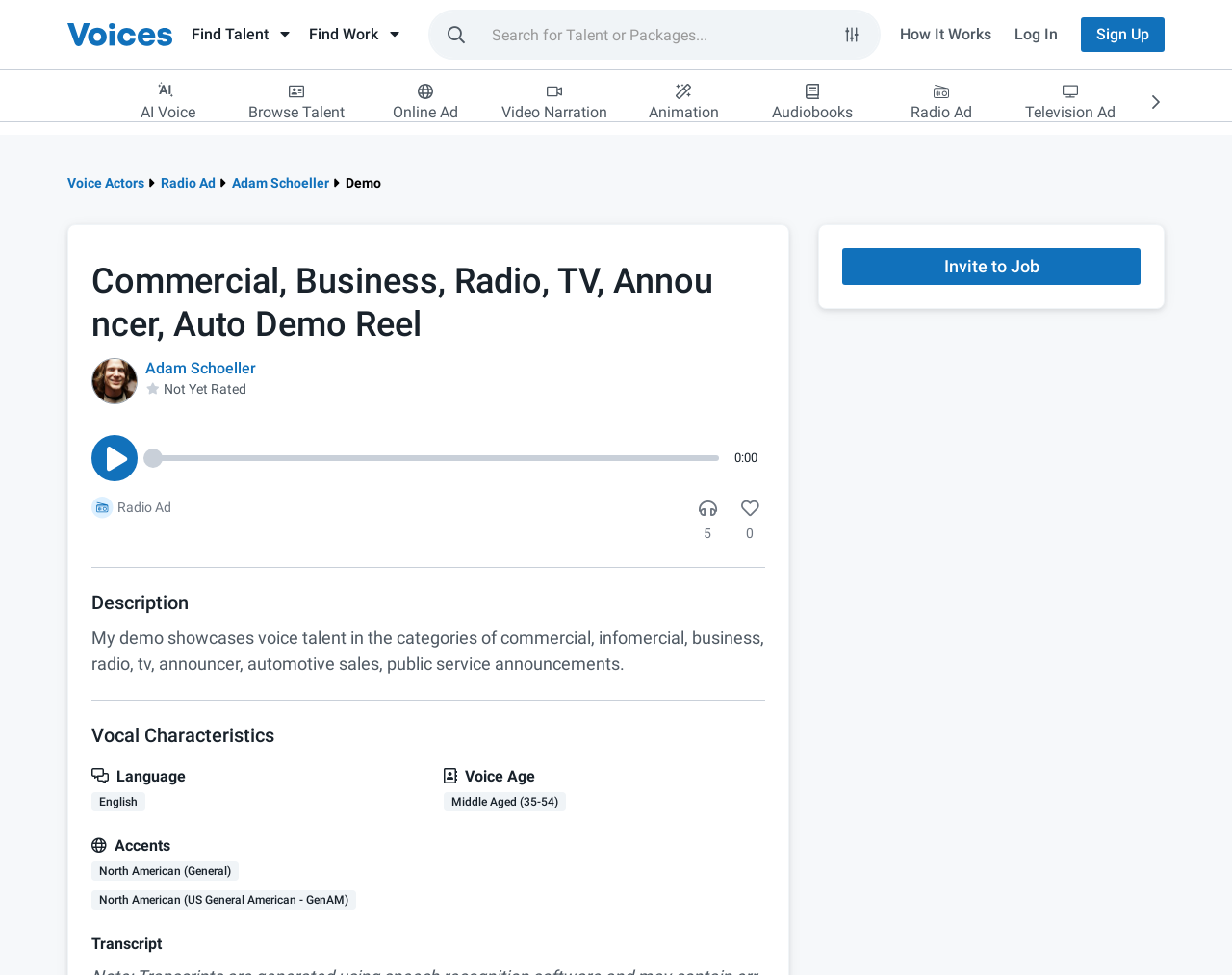Determine the bounding box coordinates for the area that should be clicked to carry out the following instruction: "Invite to Job".

[0.684, 0.255, 0.926, 0.292]